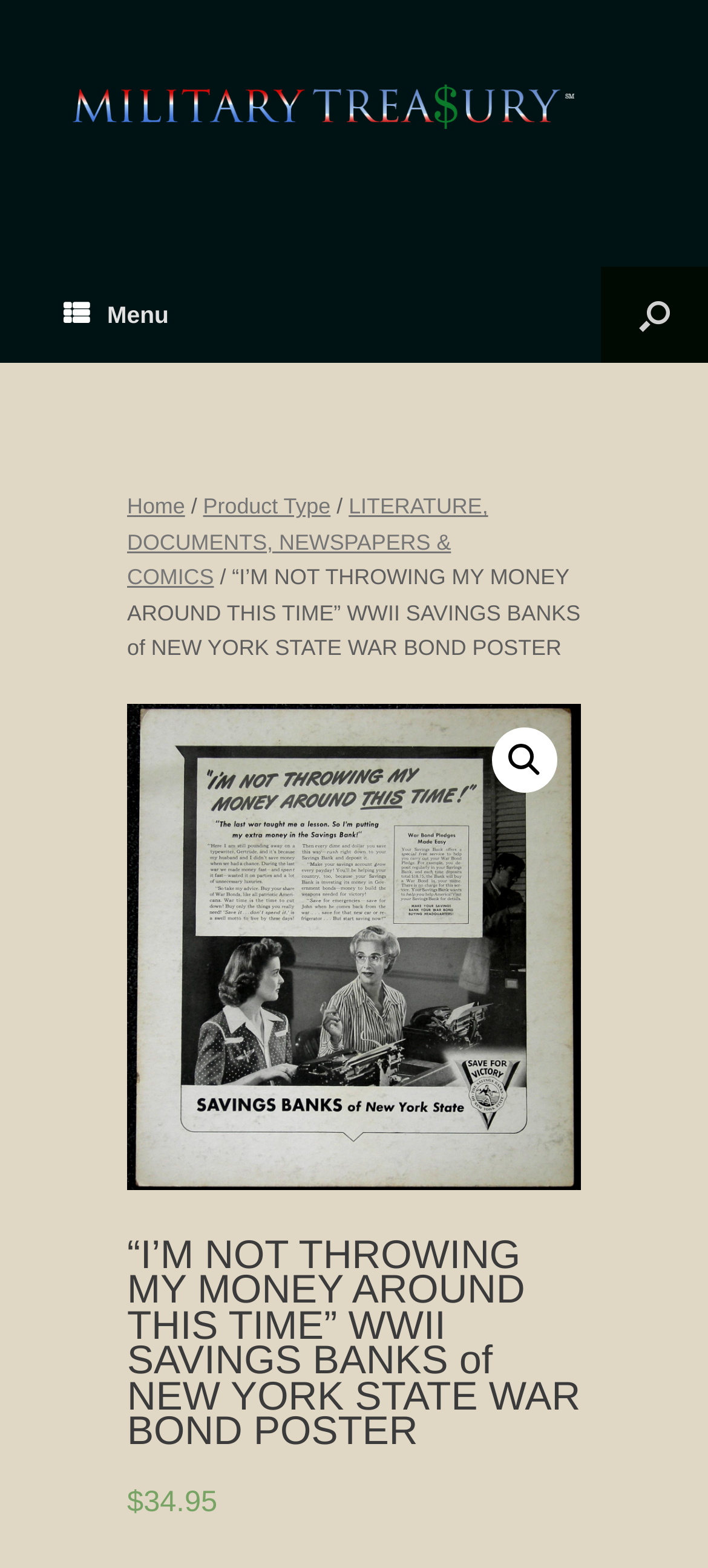Is there a menu on this webpage?
Look at the image and respond with a single word or a short phrase.

Yes